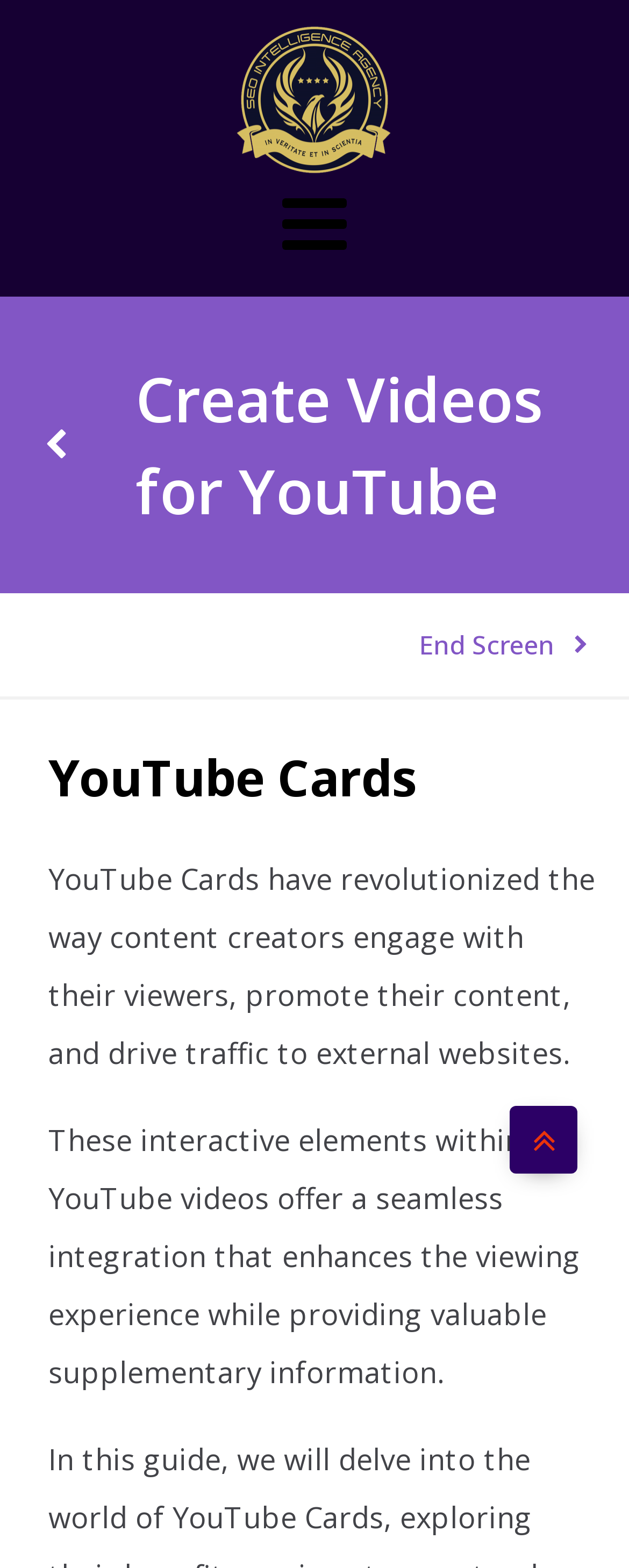Bounding box coordinates should be in the format (top-left x, top-left y, bottom-right x, bottom-right y) and all values should be floating point numbers between 0 and 1. Determine the bounding box coordinate for the UI element described as: SEO Intelligence Agency

[0.372, 0.015, 0.628, 0.112]